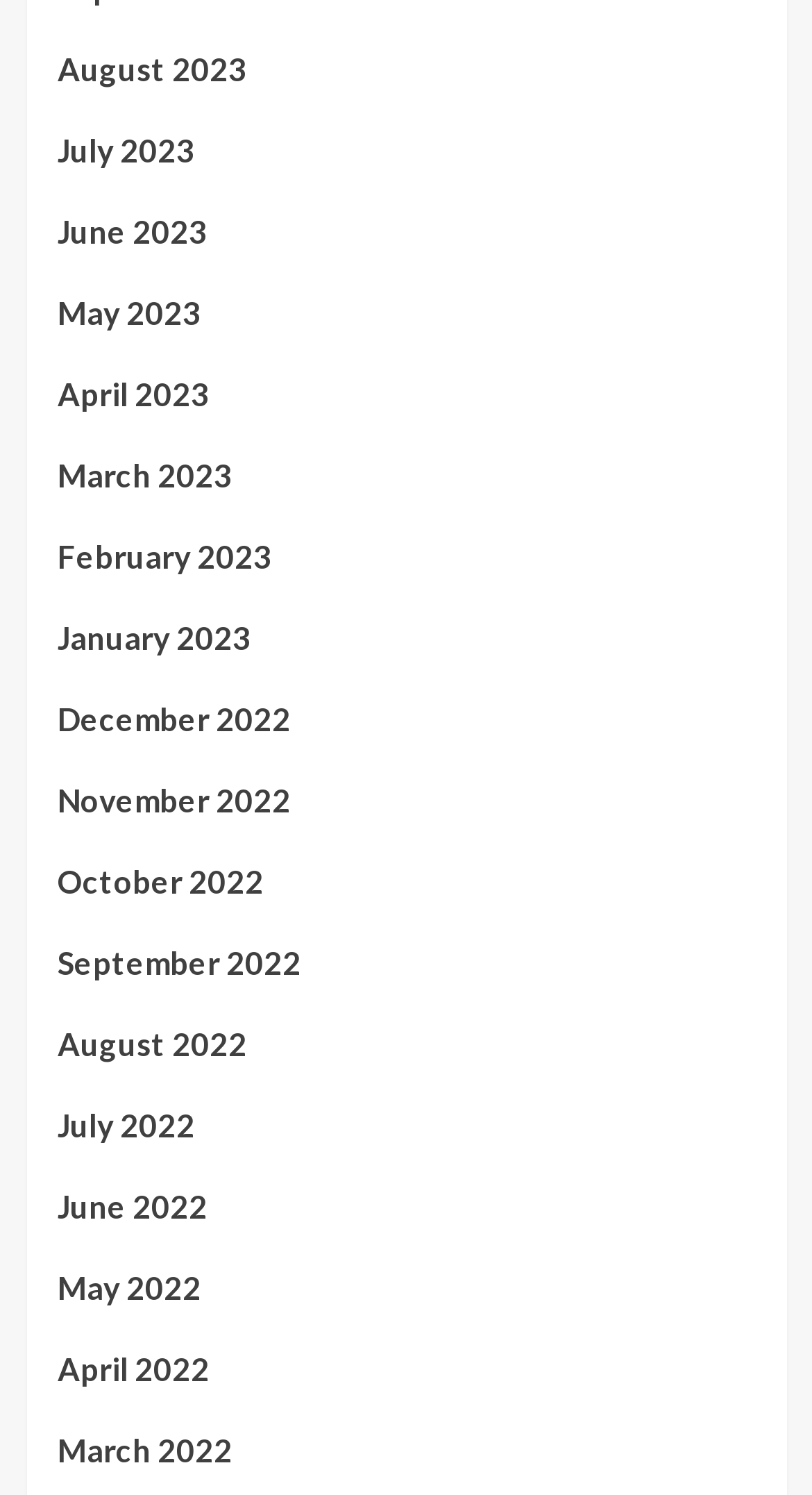Can you specify the bounding box coordinates of the area that needs to be clicked to fulfill the following instruction: "View August 2023"?

[0.071, 0.029, 0.929, 0.084]